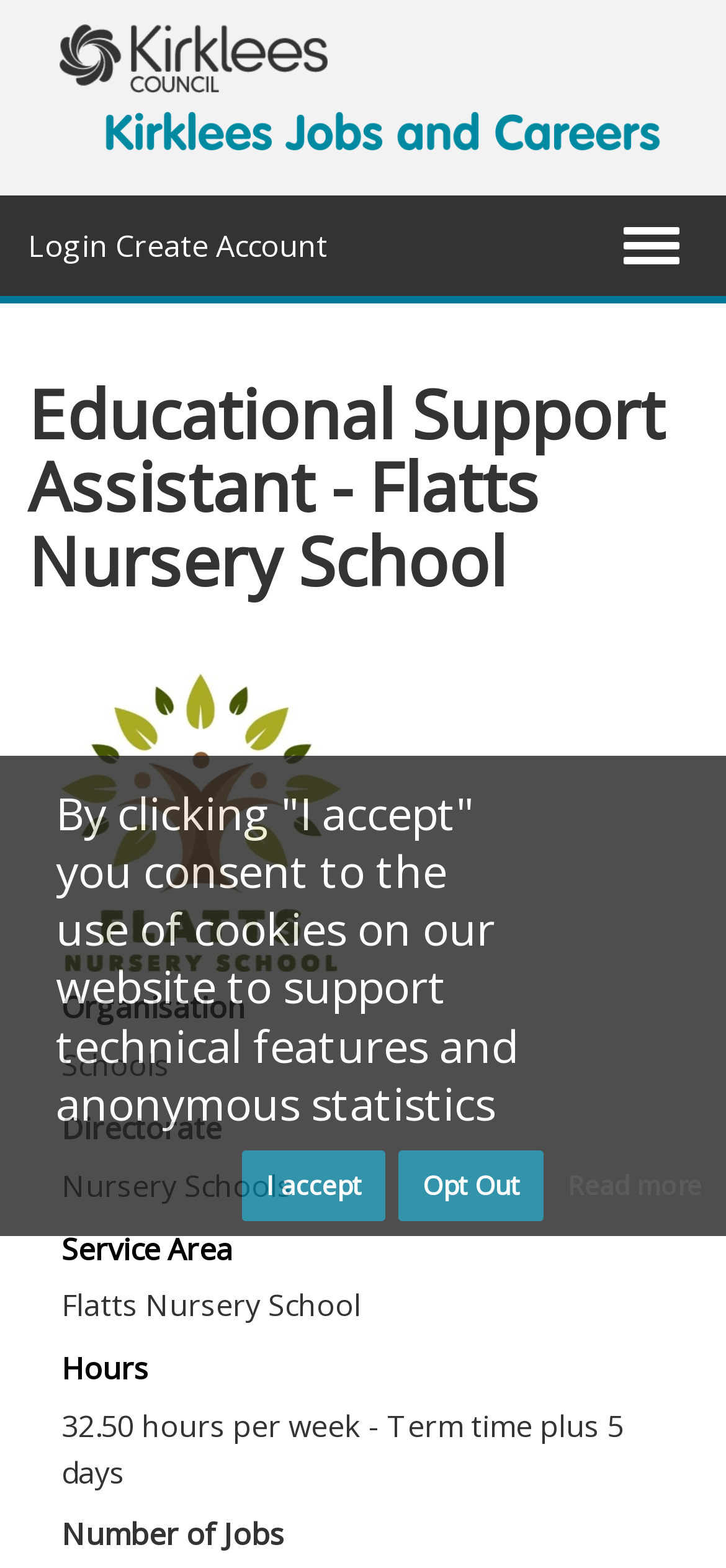What is the name of the school?
Based on the image, answer the question in a detailed manner.

I found the answer by looking at the definition of 'Service Area' which is 'Flatts Nursery School'.